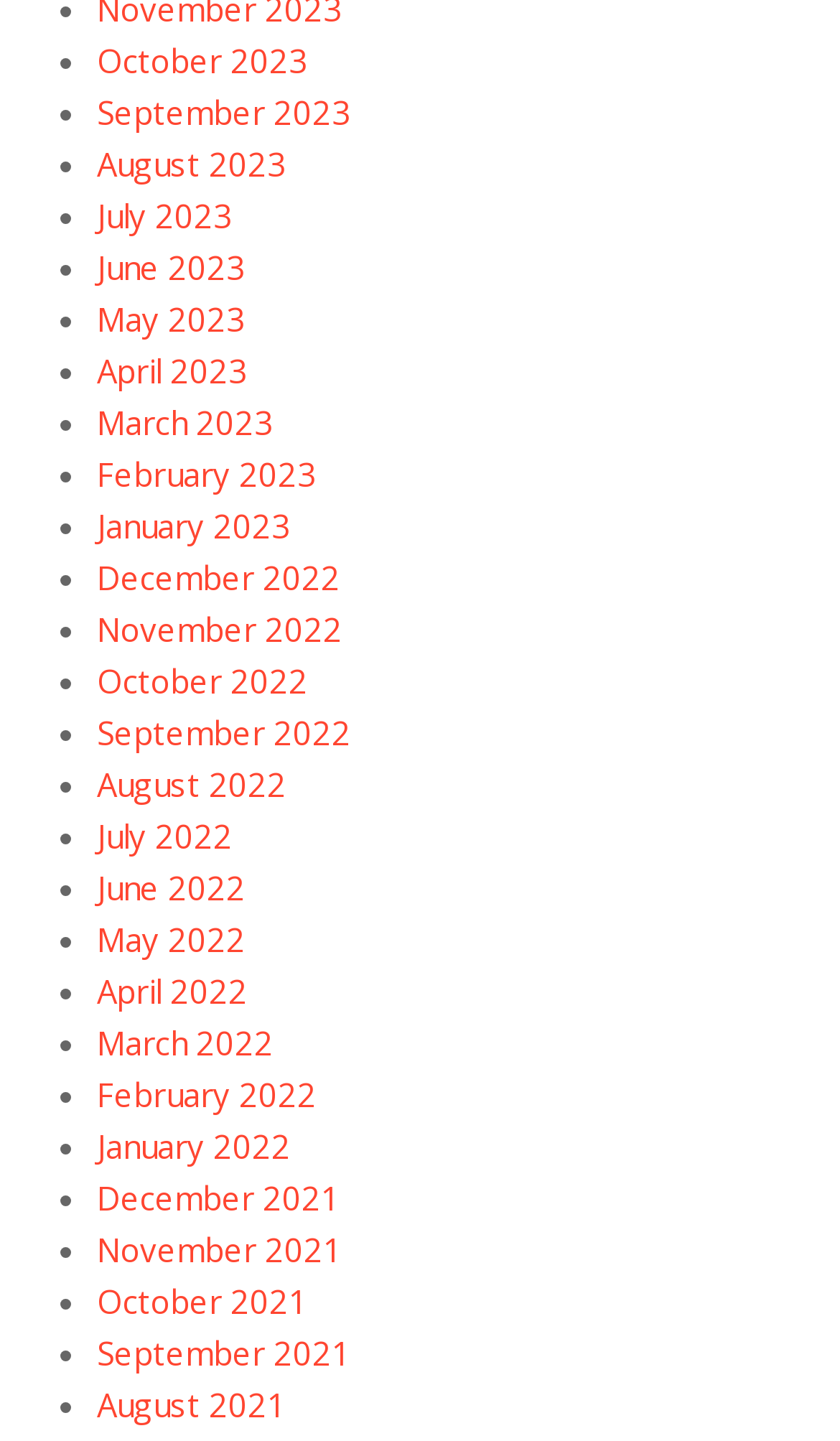Locate the bounding box coordinates of the element to click to perform the following action: 'View September 2022'. The coordinates should be given as four float values between 0 and 1, in the form of [left, top, right, bottom].

[0.115, 0.494, 0.418, 0.524]